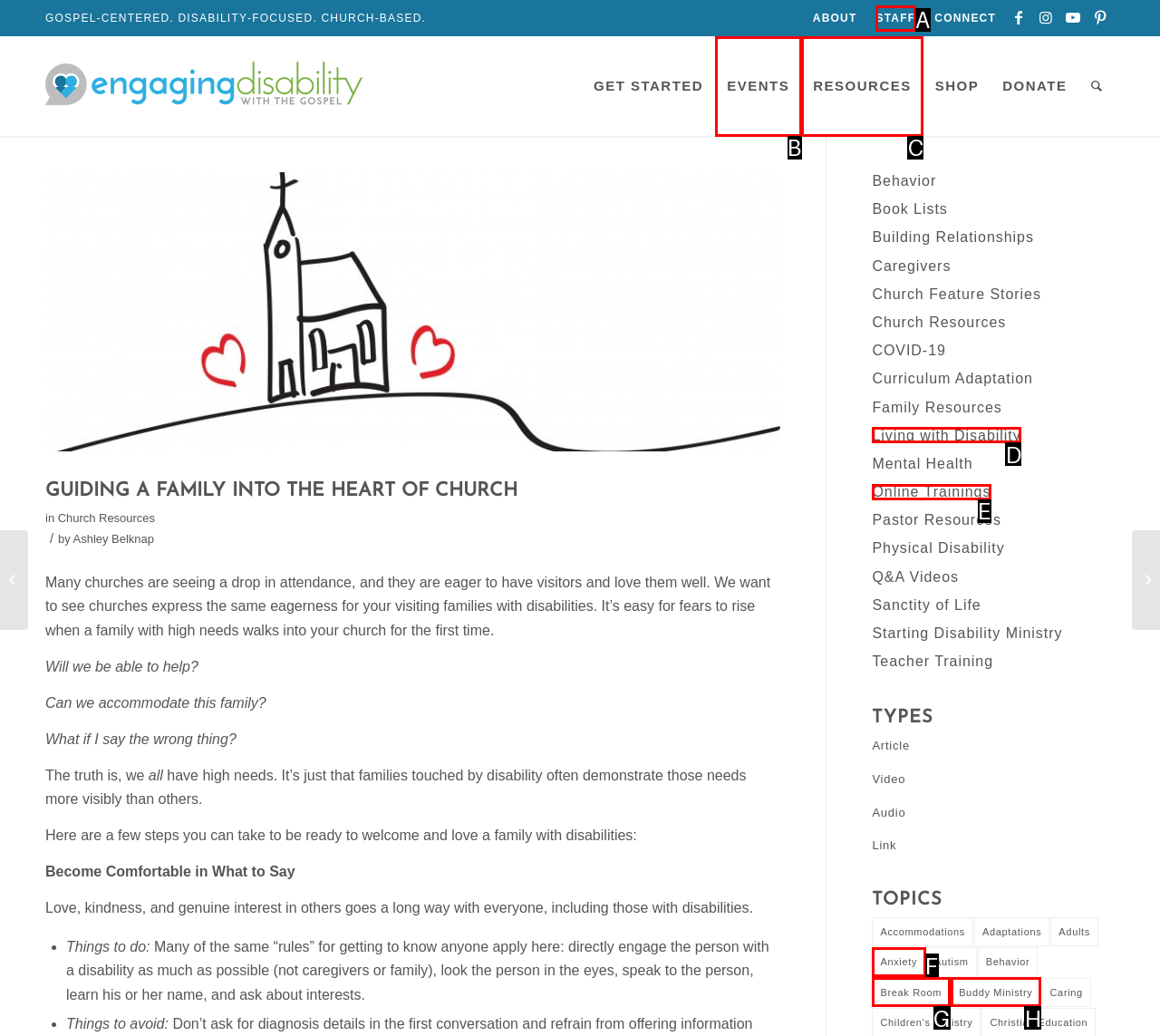Please select the letter of the HTML element that fits the description: Living with Disability. Answer with the option's letter directly.

D